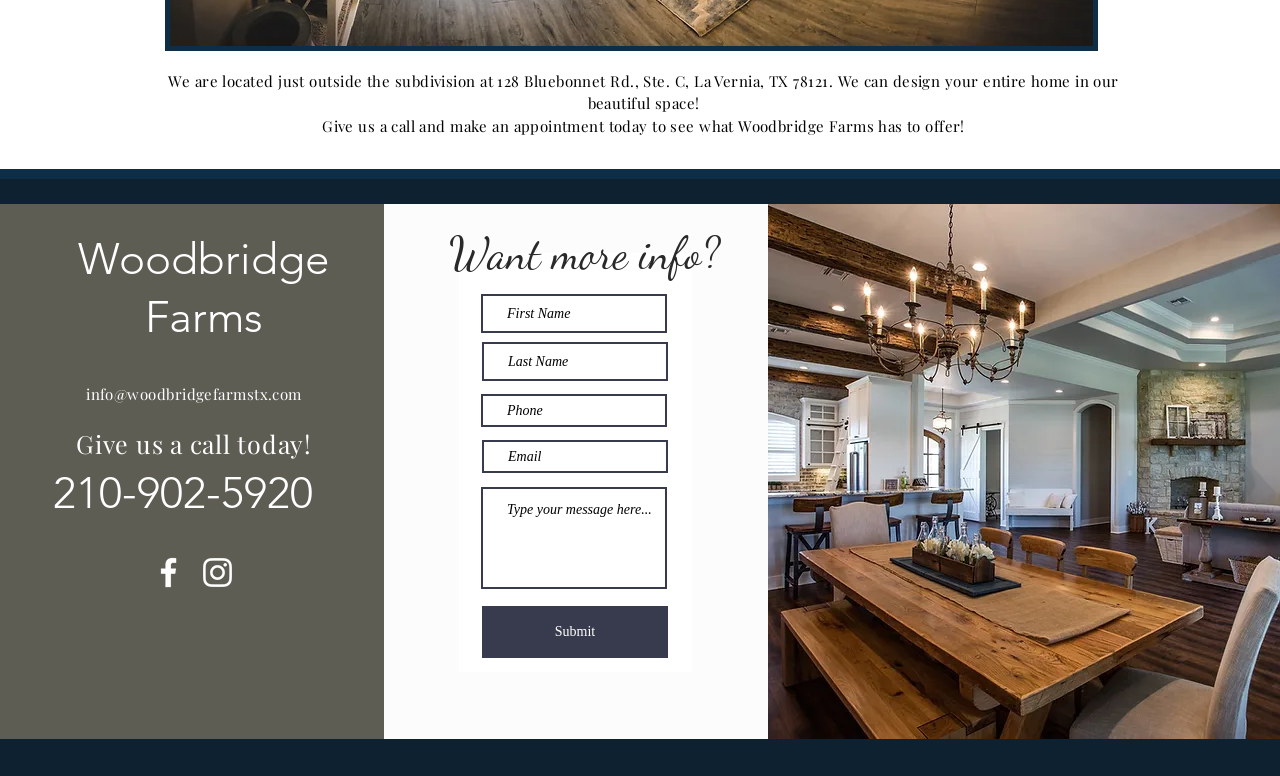Respond with a single word or phrase for the following question: 
What is the phone number to contact Woodbridge Farms?

210-902-5920